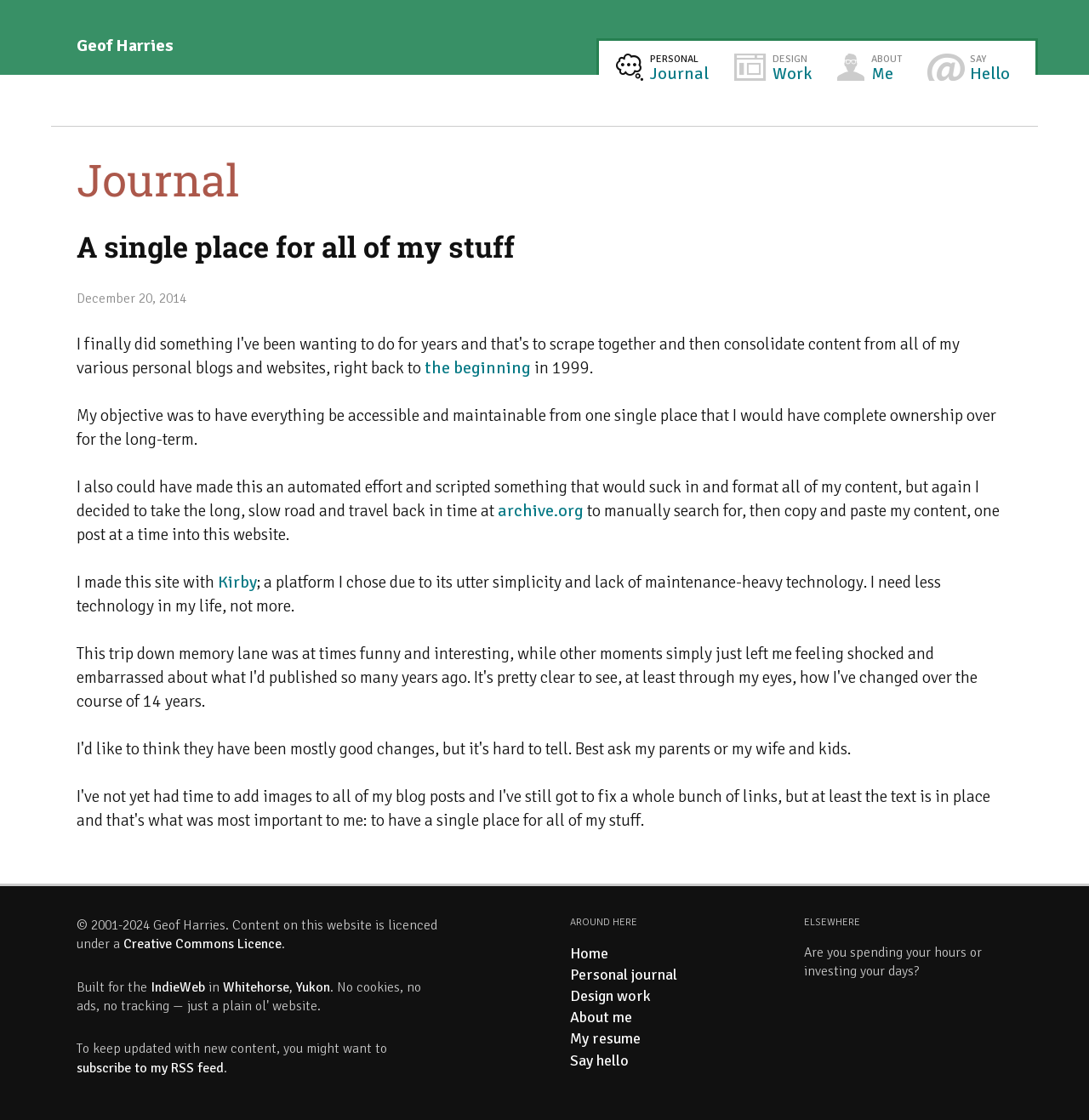Construct a comprehensive caption that outlines the webpage's structure and content.

The webpage is a personal website belonging to Geof Harries. At the top, there is a heading with the owner's name, "Geof Harries", which is also a link. Below it, there are four links with icons, labeled "PERSONAL Journal", "DESIGN Work", "ABOUT Me", and "SAY Hello", respectively. These links are aligned horizontally and take up about half of the screen width.

Below these links, there is a heading "Journal" followed by a large article section that occupies most of the screen. The article section contains several paragraphs of text, including a header "A single place for all of my stuff" and a date "December 20, 2014". The text describes the owner's objective of creating a single place for all his content and his decision to take a manual approach to achieve this.

The article section also contains several links, including "the beginning", "archive.org", "Kirby", "Creative Commons Licence", "IndieWeb", and "Whitehorse, Yukon". There are also several static text elements, including a copyright notice and a statement about the website being built for the IndieWeb.

At the bottom of the screen, there are two sections labeled "AROUND HERE" and "ELSEWHERE". The "AROUND HERE" section contains five links, including "Home", "Personal journal", "Design work", "About me", and "Say hello". The "ELSEWHERE" section contains a static text element with a quote.

Overall, the webpage has a simple and clean design, with a focus on text content and navigation links.